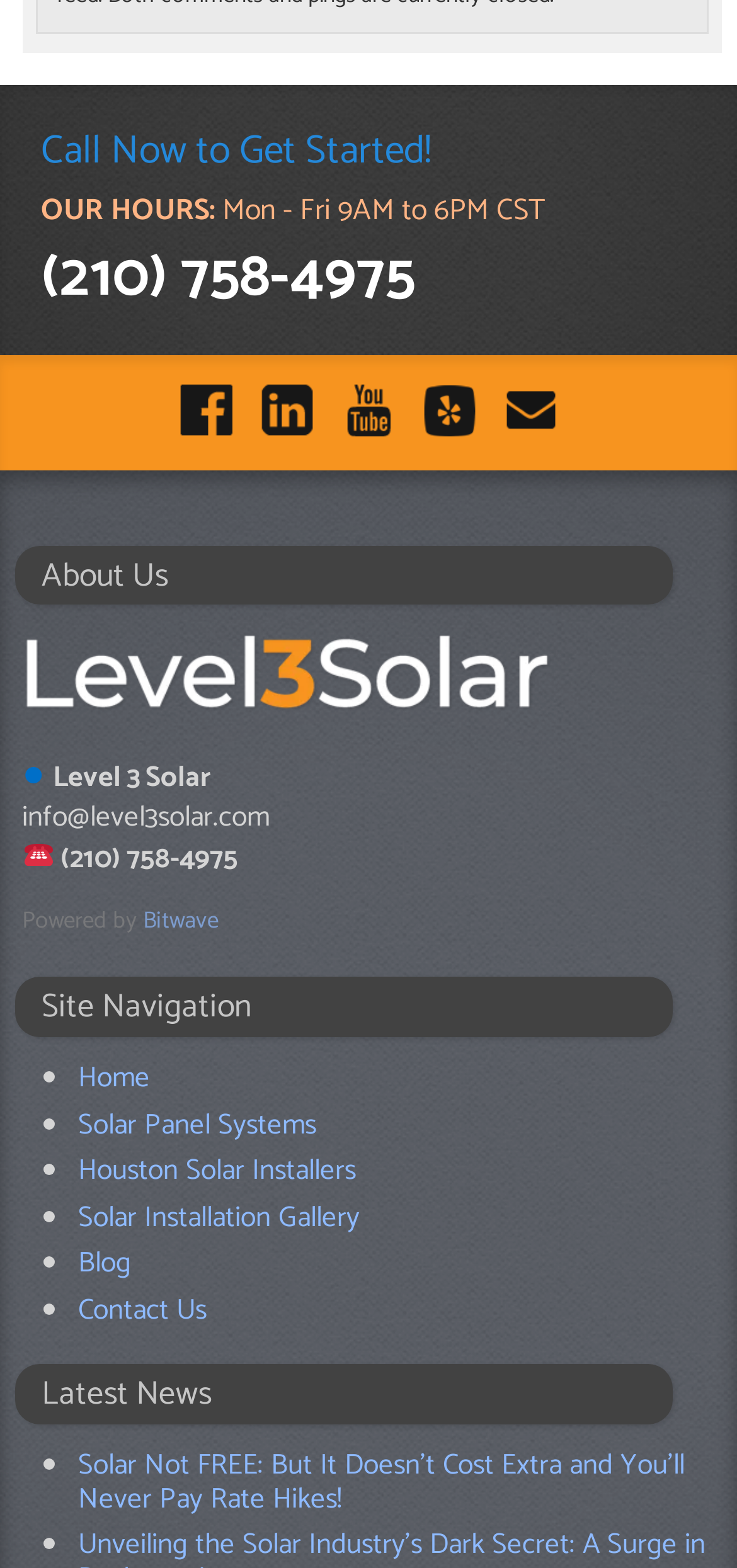For the following element description, predict the bounding box coordinates in the format (top-left x, top-left y, bottom-right x, bottom-right y). All values should be floating point numbers between 0 and 1. Description: Contact Us

[0.106, 0.82, 0.281, 0.85]